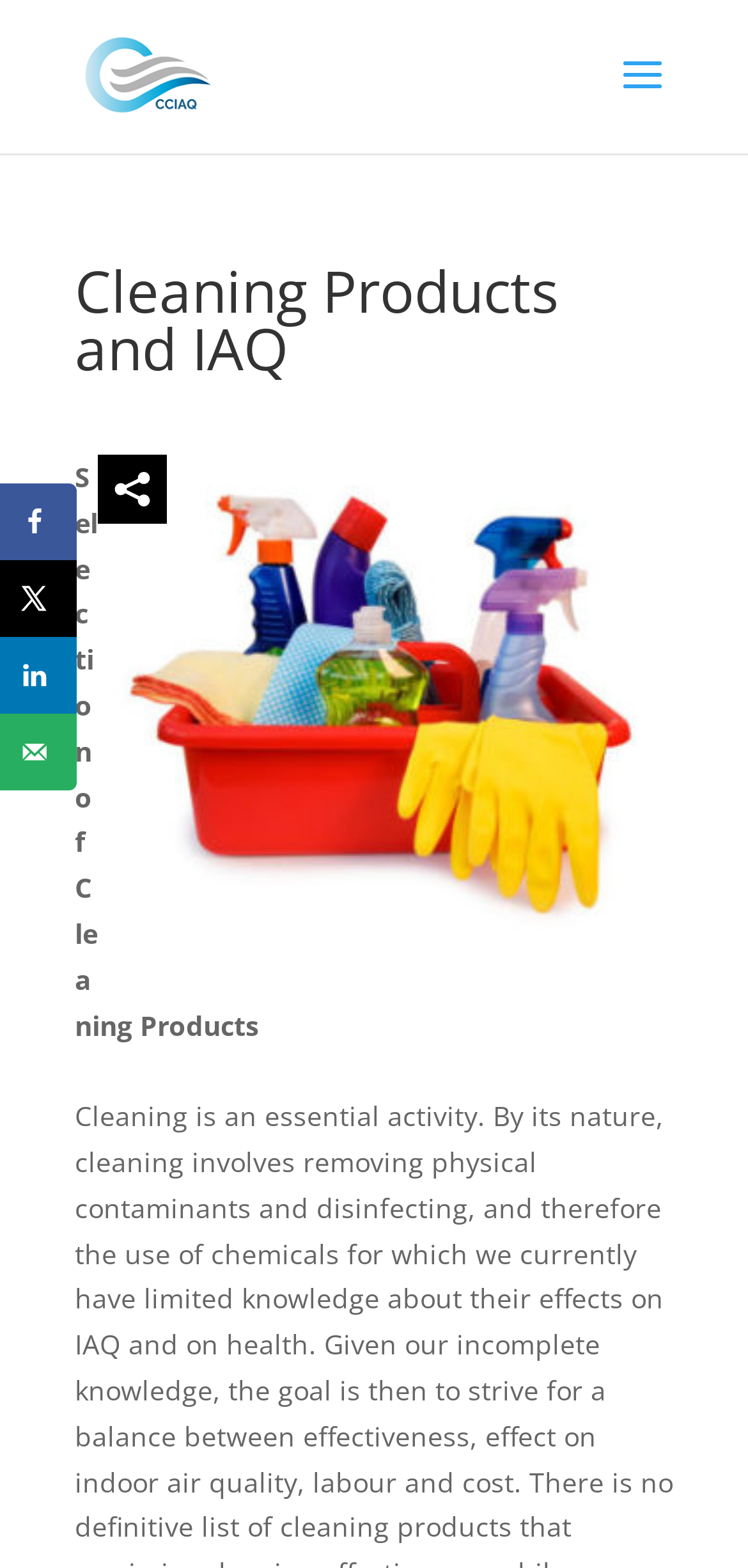Is there an image associated with the IAQ Ressource link?
Refer to the screenshot and respond with a concise word or phrase.

Yes